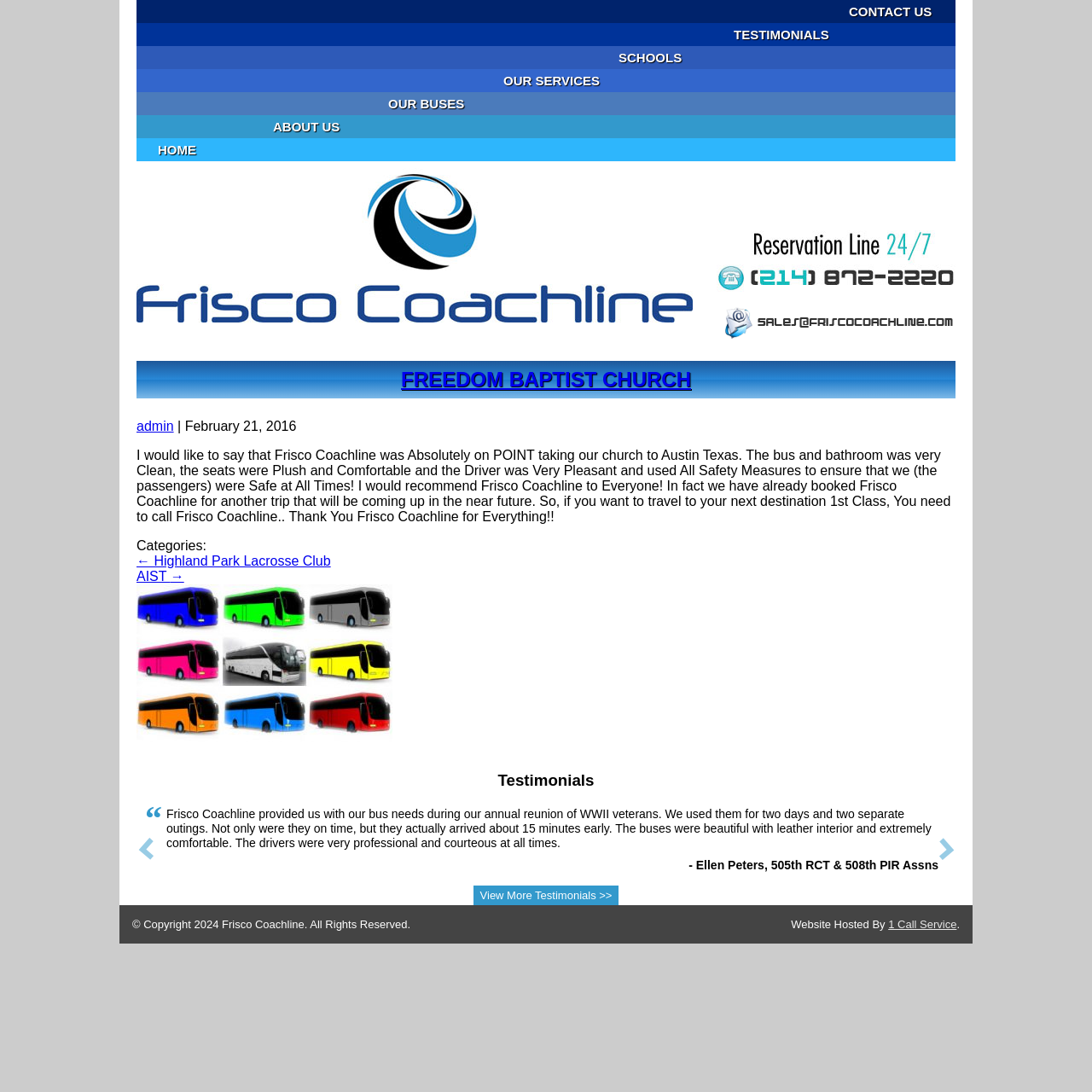Identify the coordinates of the bounding box for the element described below: "Frisco Coachline". Return the coordinates as four float numbers between 0 and 1: [left, top, right, bottom].

[0.125, 0.148, 0.634, 0.295]